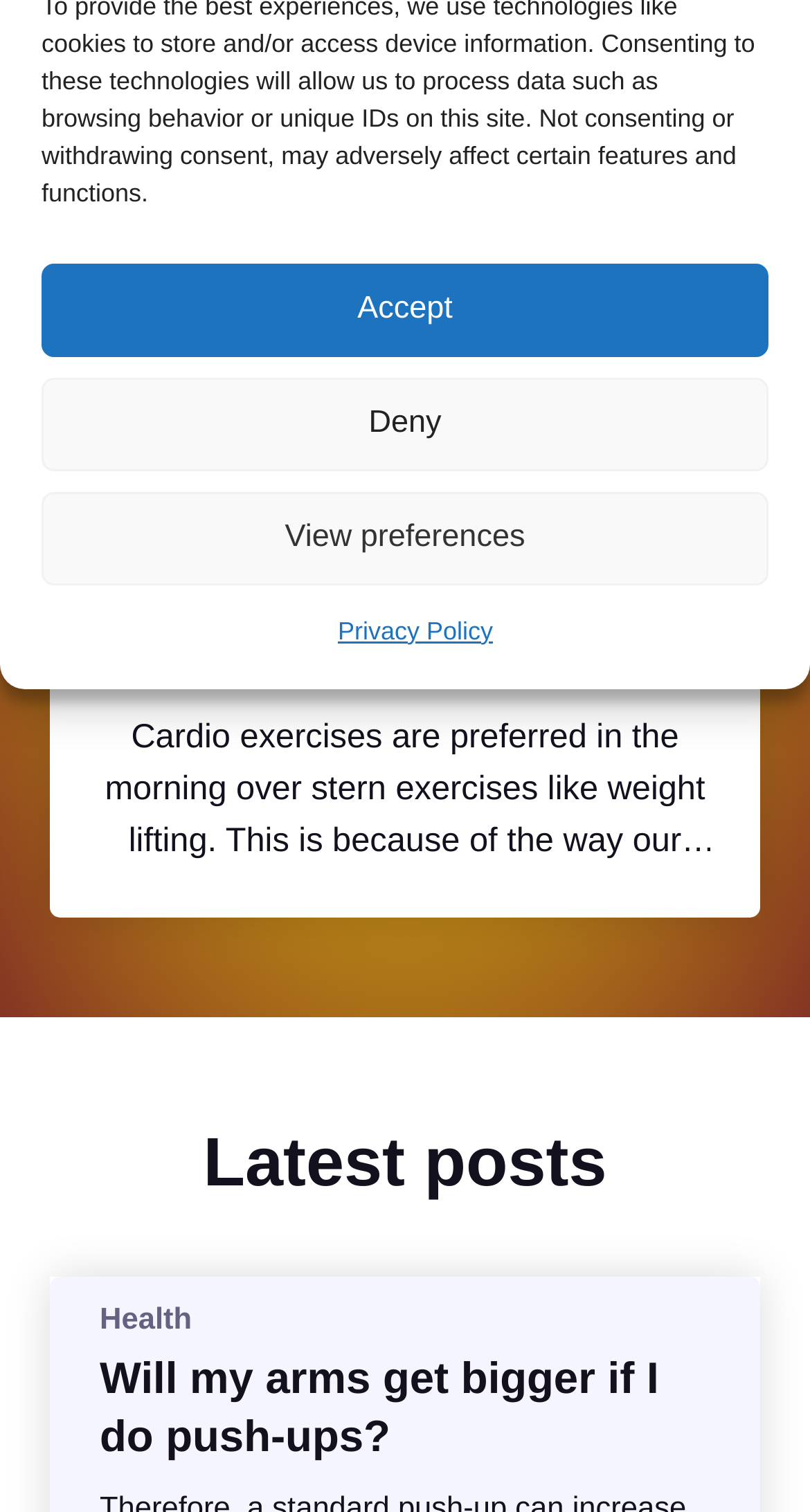Given the description of the UI element: "Health", predict the bounding box coordinates in the form of [left, top, right, bottom], with each value being a float between 0 and 1.

[0.123, 0.863, 0.237, 0.885]